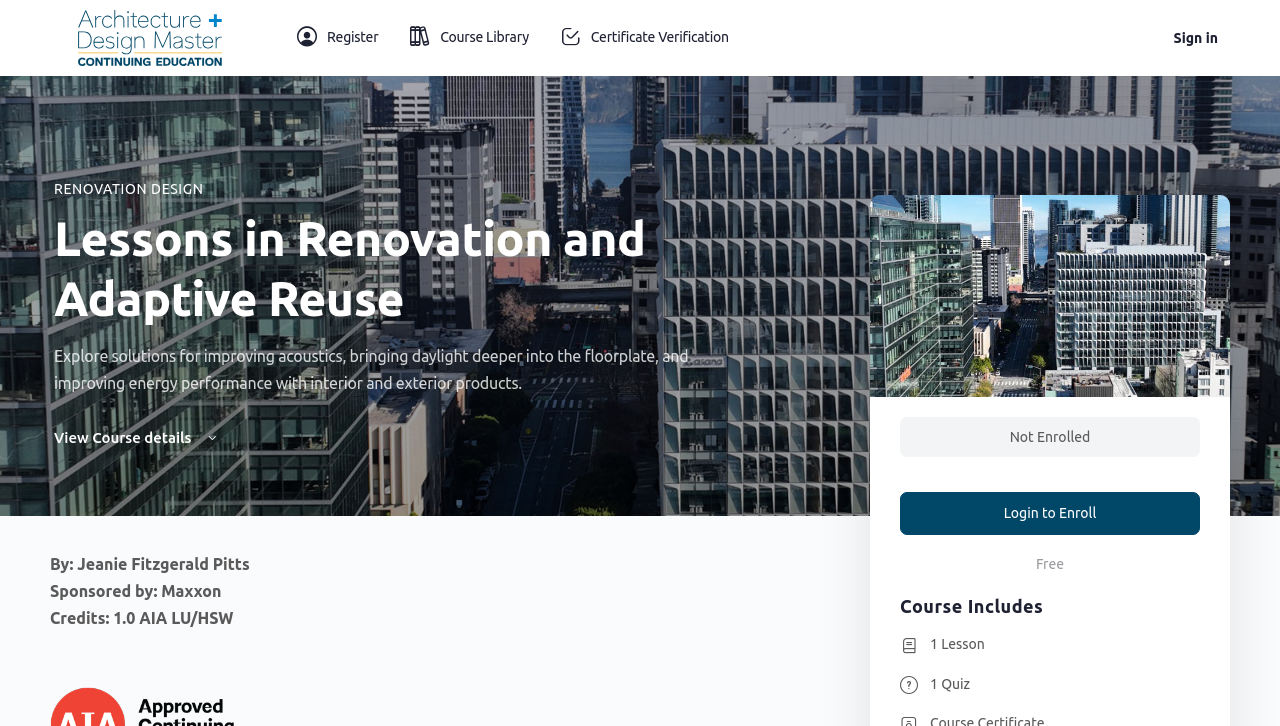Provide the bounding box coordinates for the UI element that is described by this text: "Renovation Design". The coordinates should be in the form of four float numbers between 0 and 1: [left, top, right, bottom].

[0.042, 0.249, 0.159, 0.271]